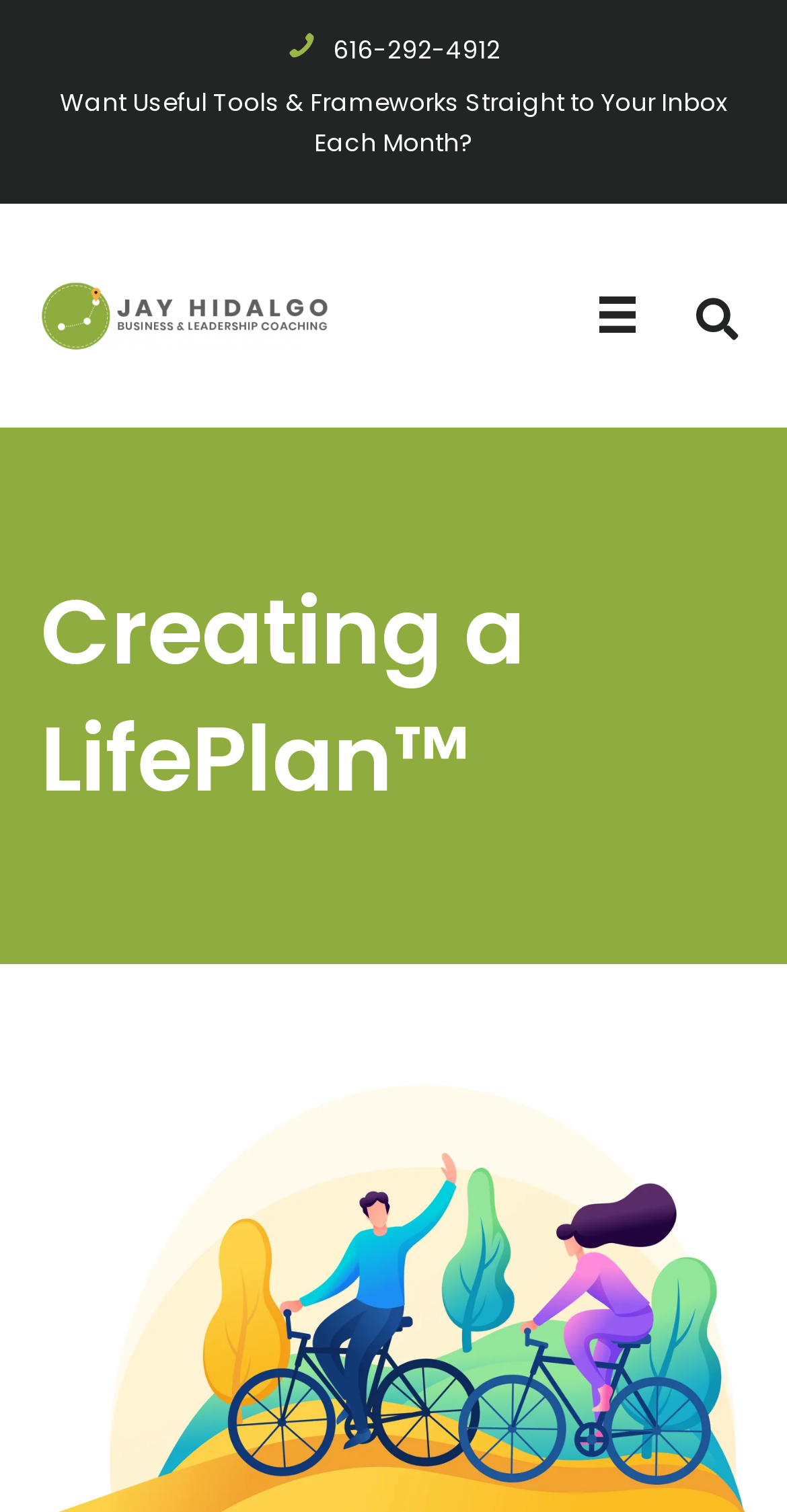What is the phone number to contact?
Answer the question with as much detail as possible.

I found the phone number by looking at the static text element '616-292-4912' which is located near the top of the page, and it is also linked to a 'tel' protocol, indicating it is a clickable phone number.